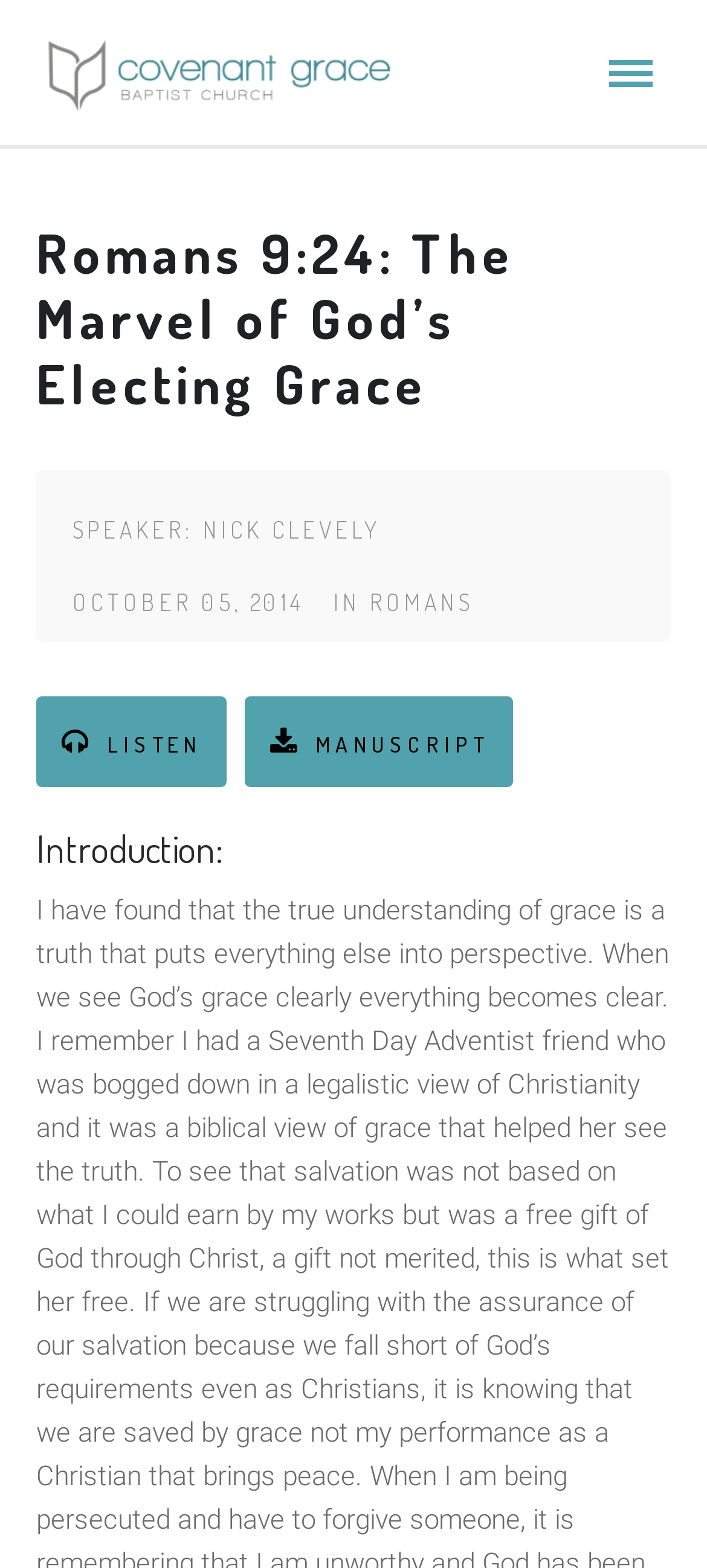Provide the bounding box coordinates for the UI element described in this sentence: "alt="logo"". The coordinates should be four float values between 0 and 1, i.e., [left, top, right, bottom].

[0.051, 0.036, 0.564, 0.055]